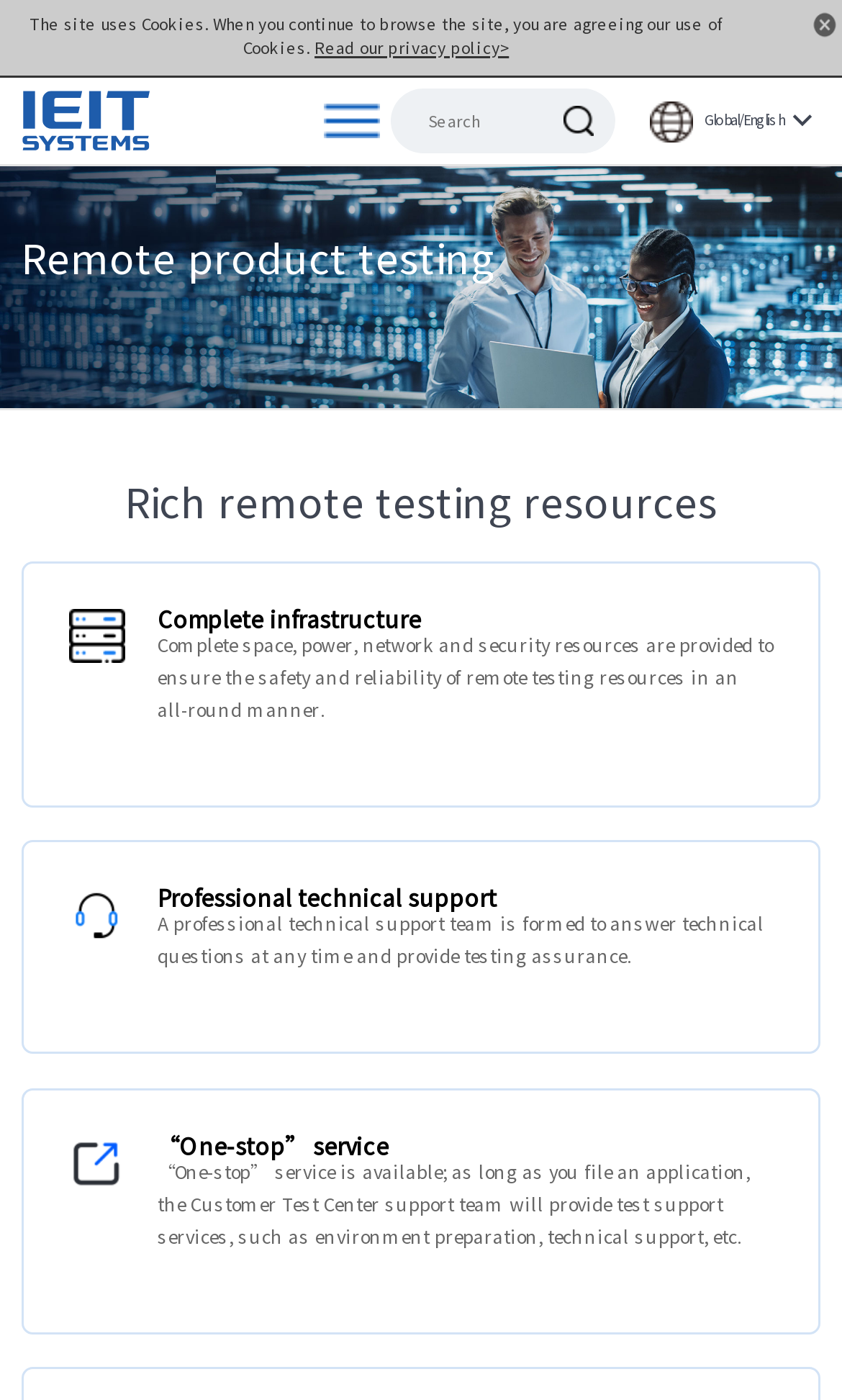Explain the features and main sections of the webpage comprehensively.

The webpage is about Remote Product Testing by IEITSYSTEMS. At the top, there is a notification about the site using cookies, with a link to read the privacy policy. On the top right, there is a small icon. Below the notification, there are several links and a search box, aligned horizontally. The links include options for Products, Solutions, Support, Joint Innovation Platform, and About Us. 

On the left side, there is a section with a heading "Remote product testing" and three paragraphs of text describing the service. The first paragraph mentions rich remote testing resources. The second paragraph highlights the complete infrastructure provided, including space, power, network, and security resources. The third paragraph emphasizes the professional technical support team available to answer technical questions. 

Below these paragraphs, there is another section with a heading "“One-stop” service" and a paragraph explaining the service, which includes environment preparation, technical support, and other test support services provided by the Customer Test Center support team.